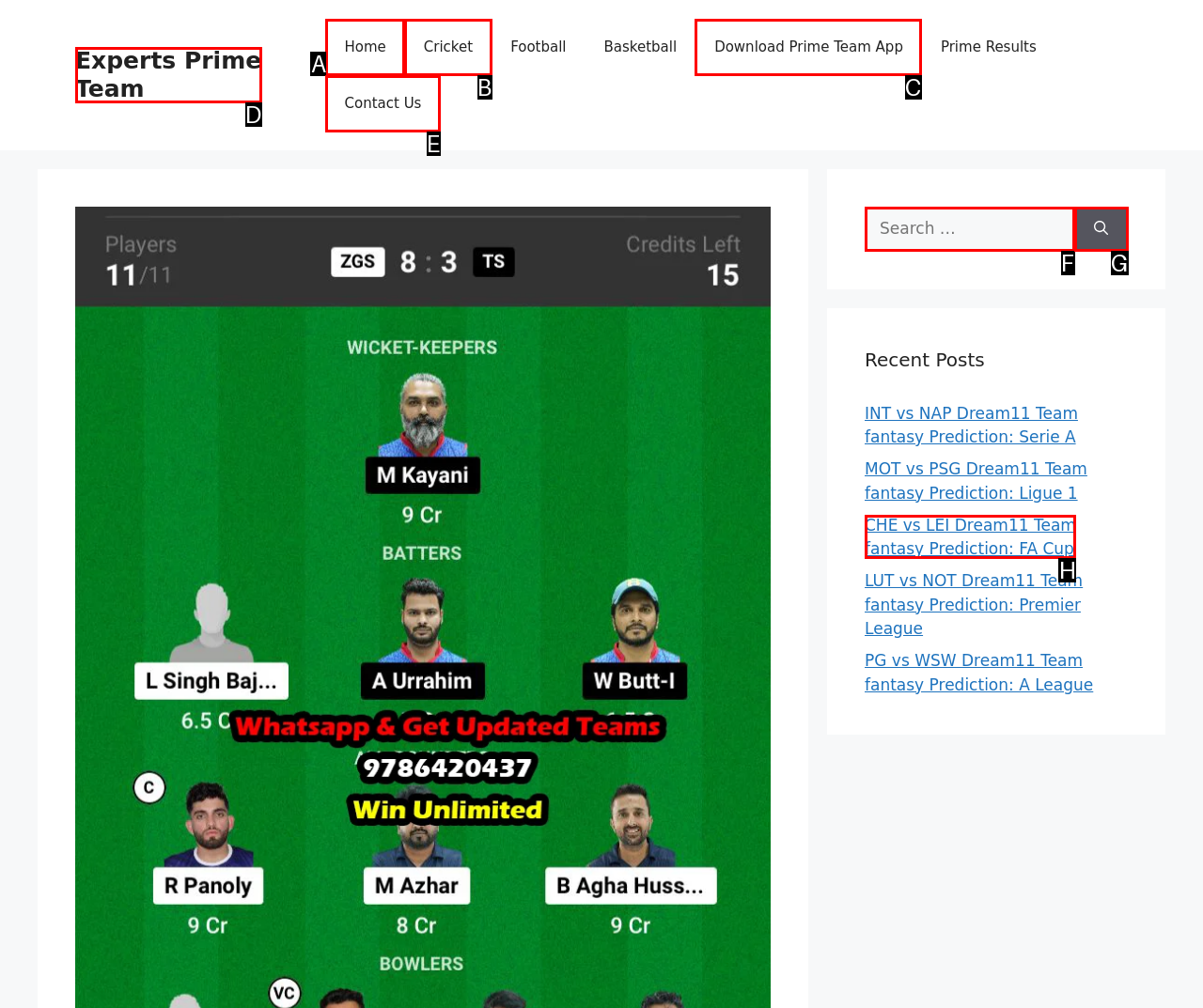Determine which UI element I need to click to achieve the following task: Download Prime Team App Provide your answer as the letter of the selected option.

C